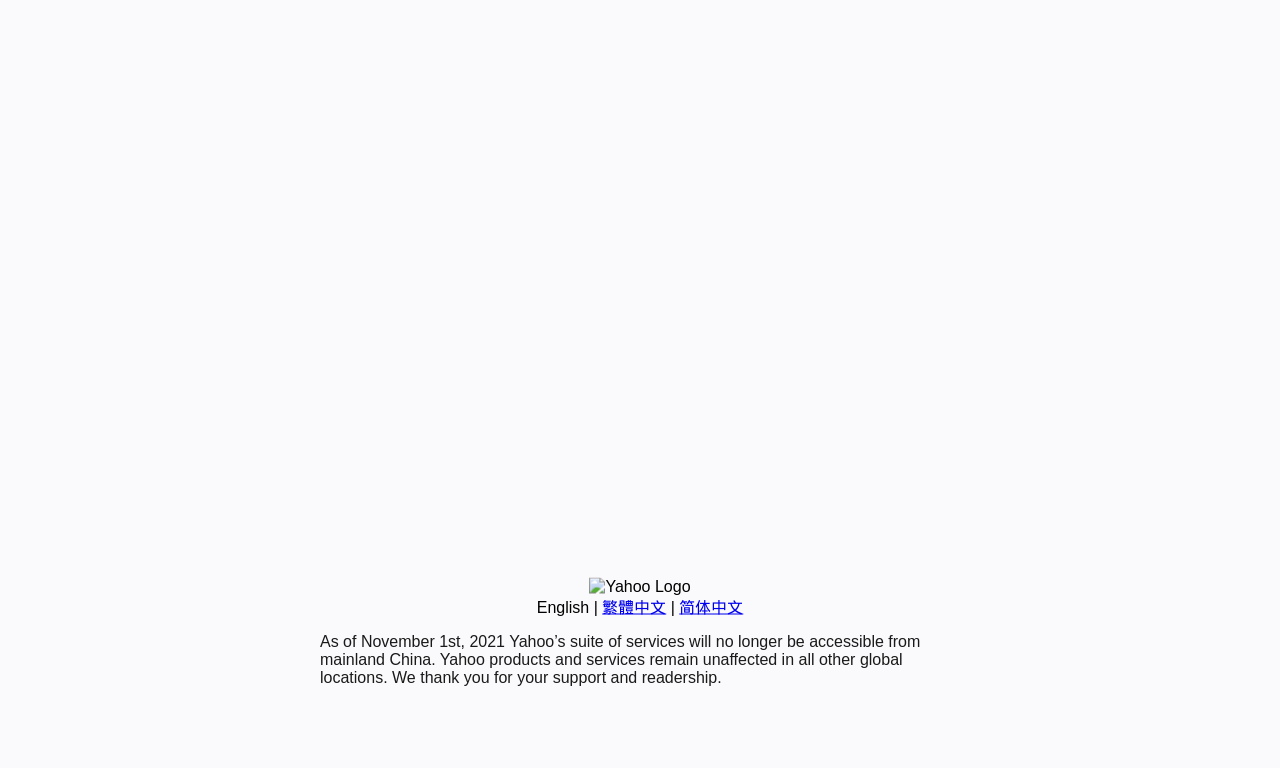Determine the bounding box coordinates for the UI element matching this description: "Barn Light Electric Co.".

None